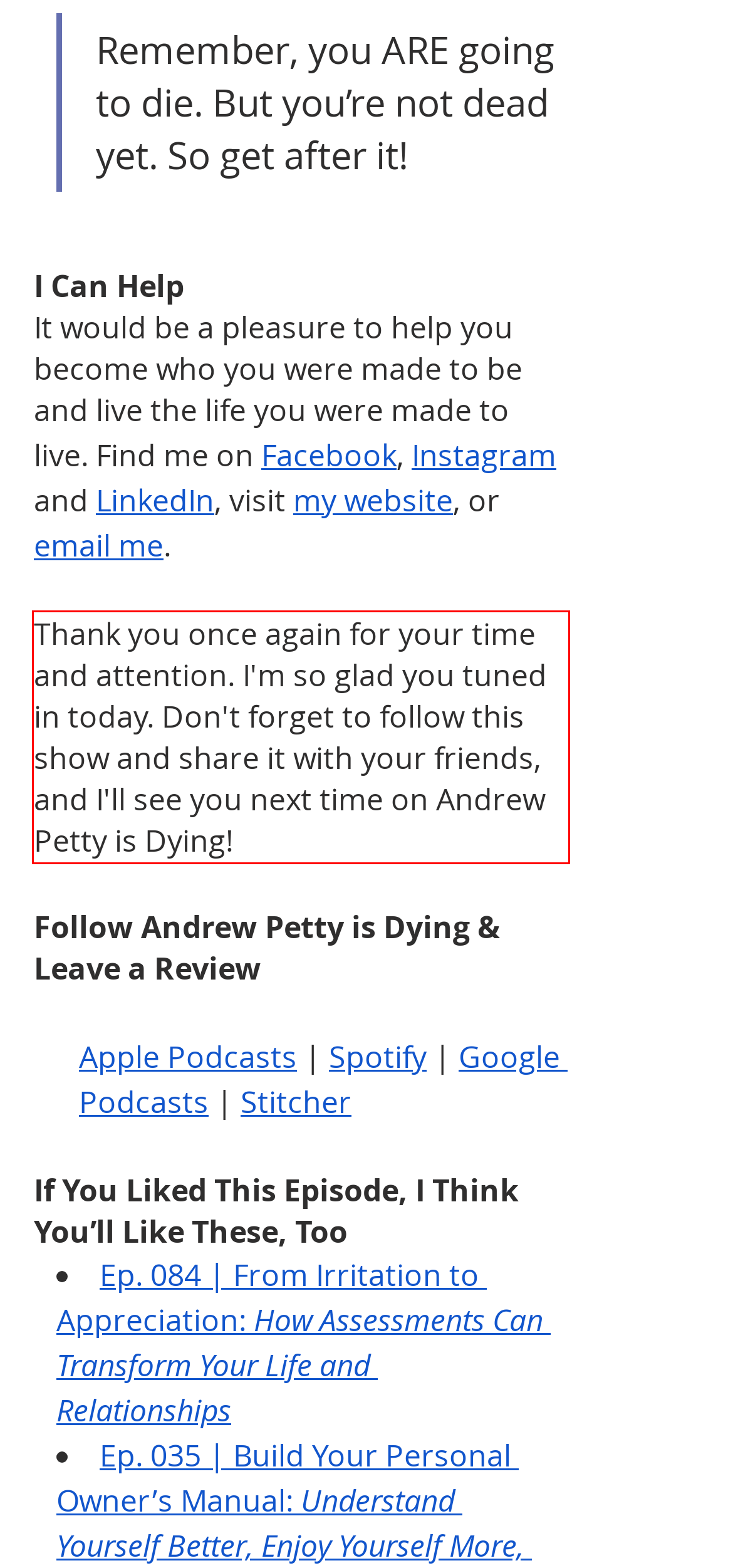By examining the provided screenshot of a webpage, recognize the text within the red bounding box and generate its text content.

Thank you once again for your time and attention. I'm so glad you tuned in today. Don't forget to follow this show and share it with your friends, and I'll see you next time on Andrew Petty is Dying!